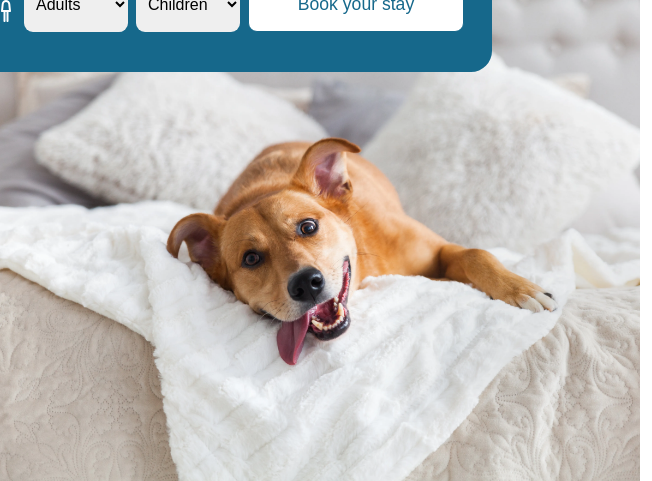Look at the image and give a detailed response to the following question: What is the purpose of the decorative pillows?

The fluffy decorative pillows surrounding the dog are intended to add to the cozy ambiance of the bedding, creating a warm and inviting atmosphere.